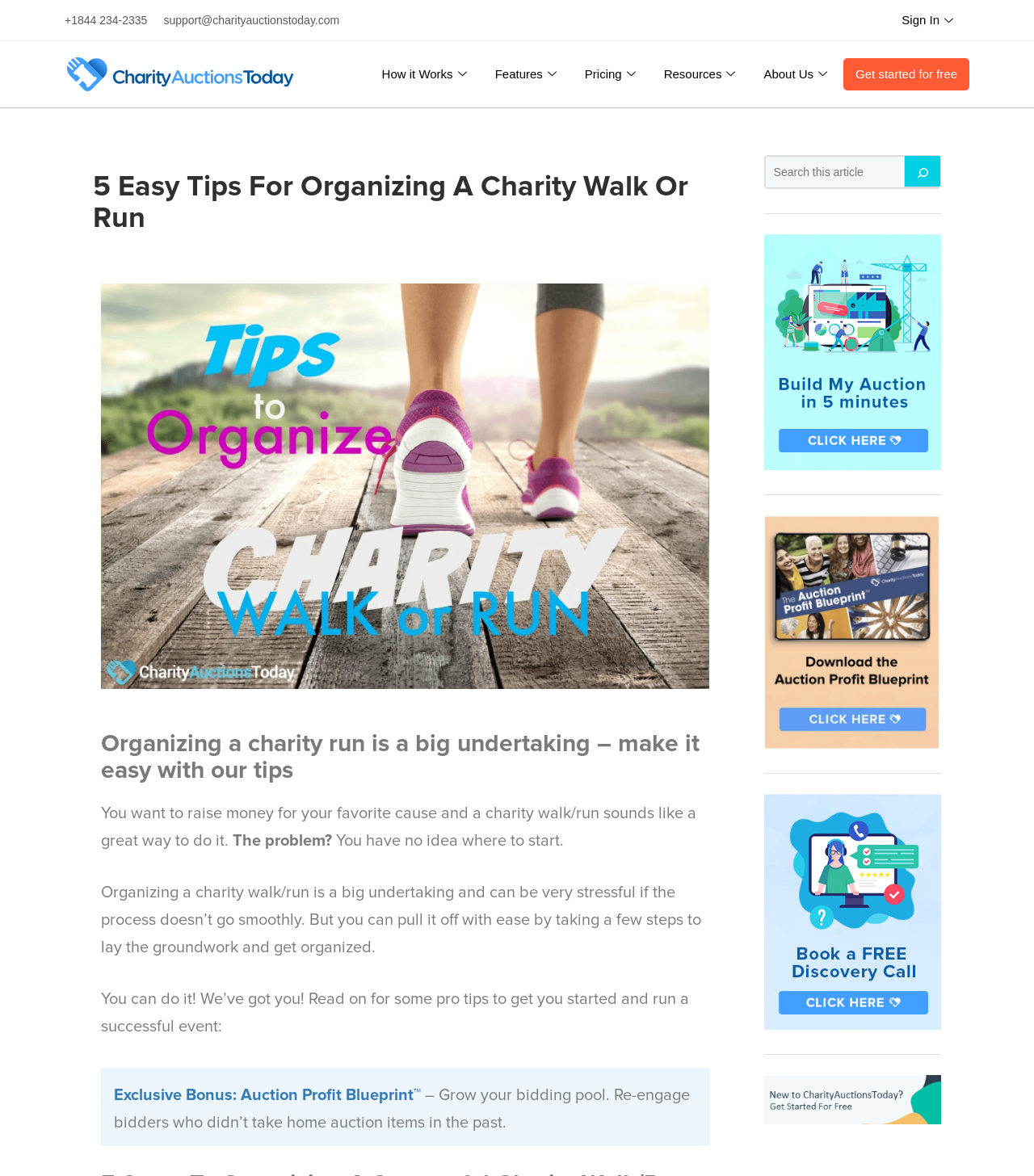Provide a brief response to the question below using a single word or phrase: 
What is the purpose of the charity walk or run?

To raise money for a favorite cause